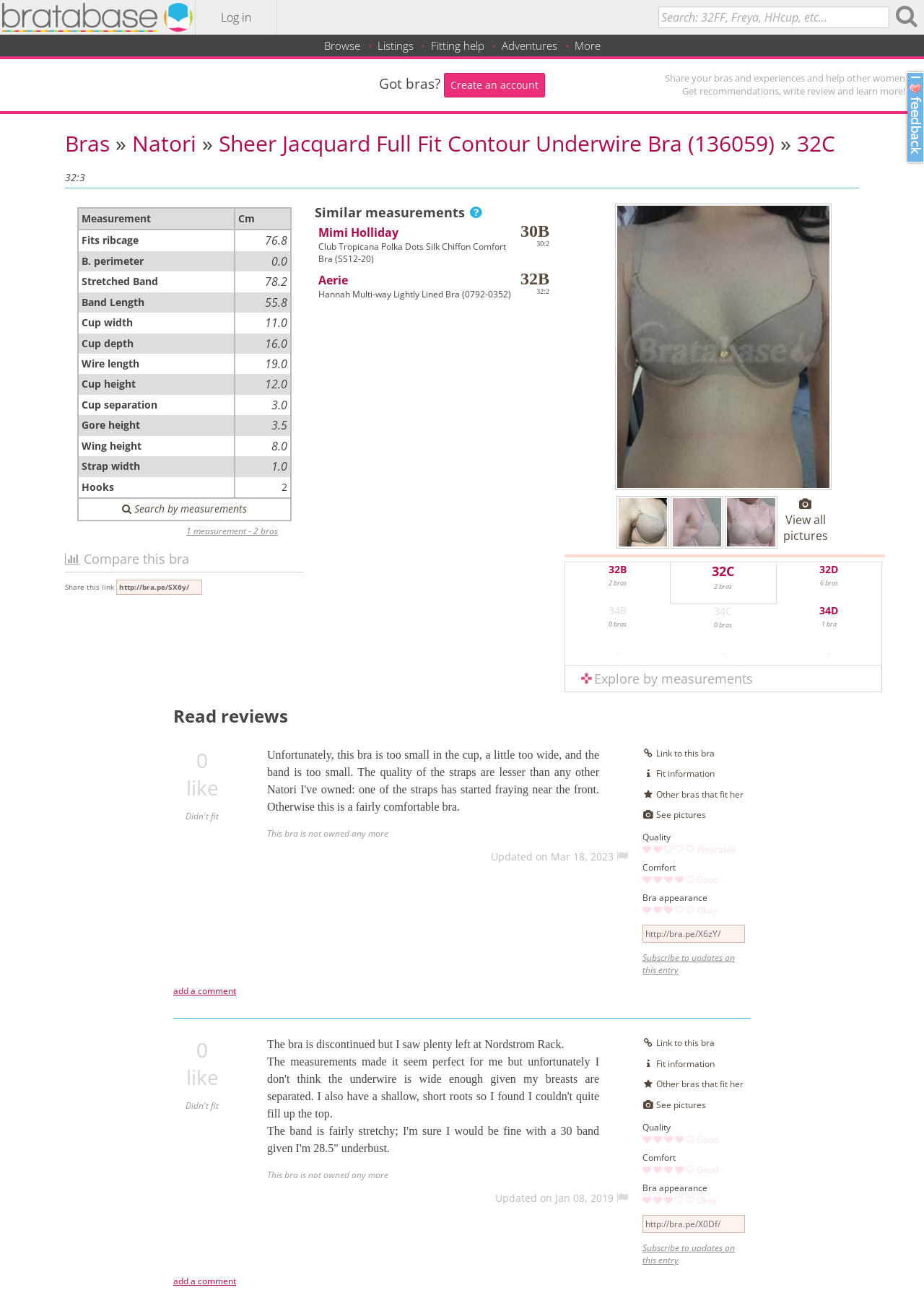Identify the coordinates of the bounding box for the element that must be clicked to accomplish the instruction: "Create an account".

[0.48, 0.056, 0.59, 0.075]